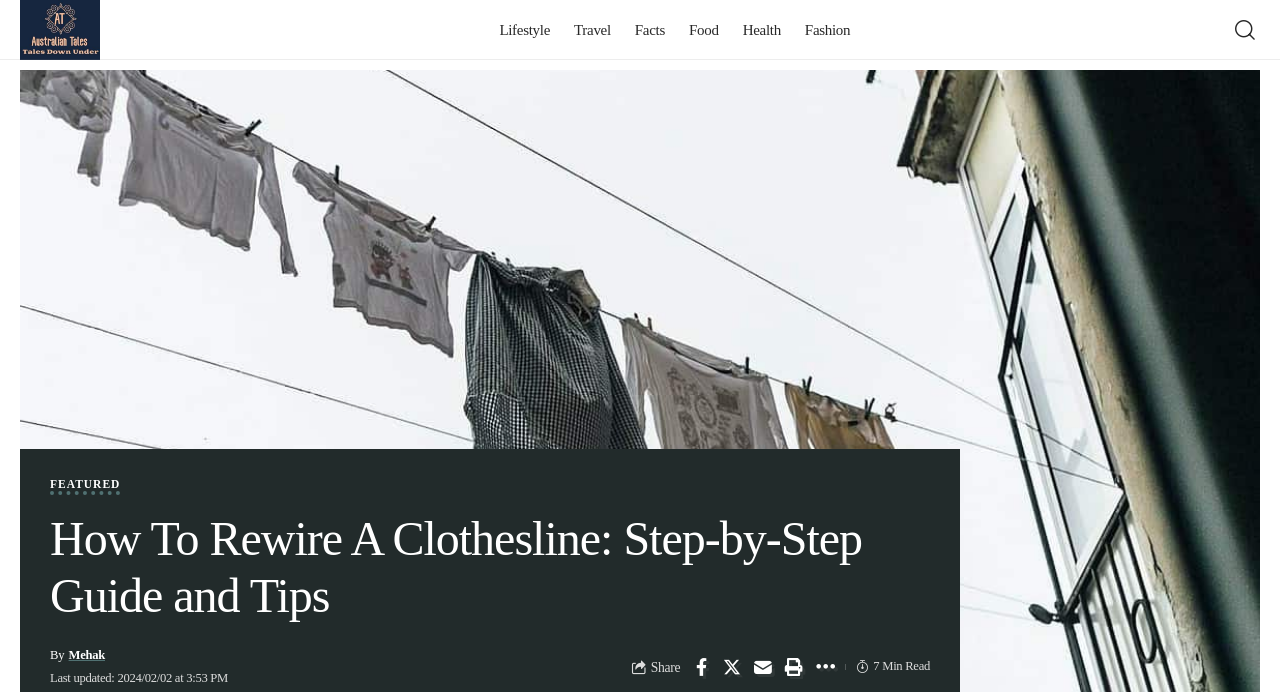Based on the image, provide a detailed response to the question:
What is the estimated reading time of the article?

The estimated reading time of the article is mentioned as '7 Min Read' at the bottom of the page.